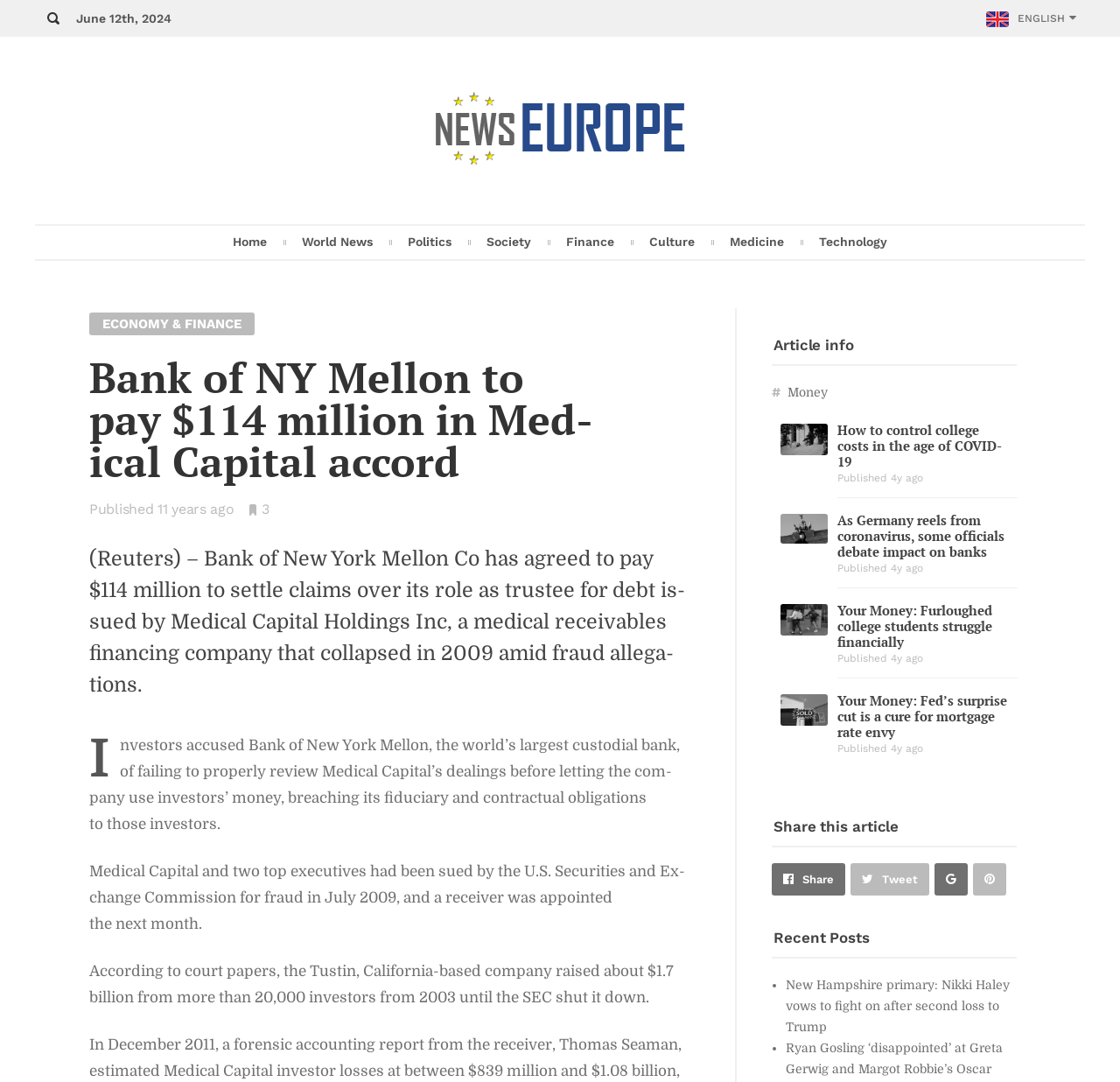What is the language of the webpage?
Based on the visual details in the image, please answer the question thoroughly.

I found the language of the webpage by looking at the link element [137] which contains the text 'ENGLISH' and other language options, indicating that the webpage is in English.